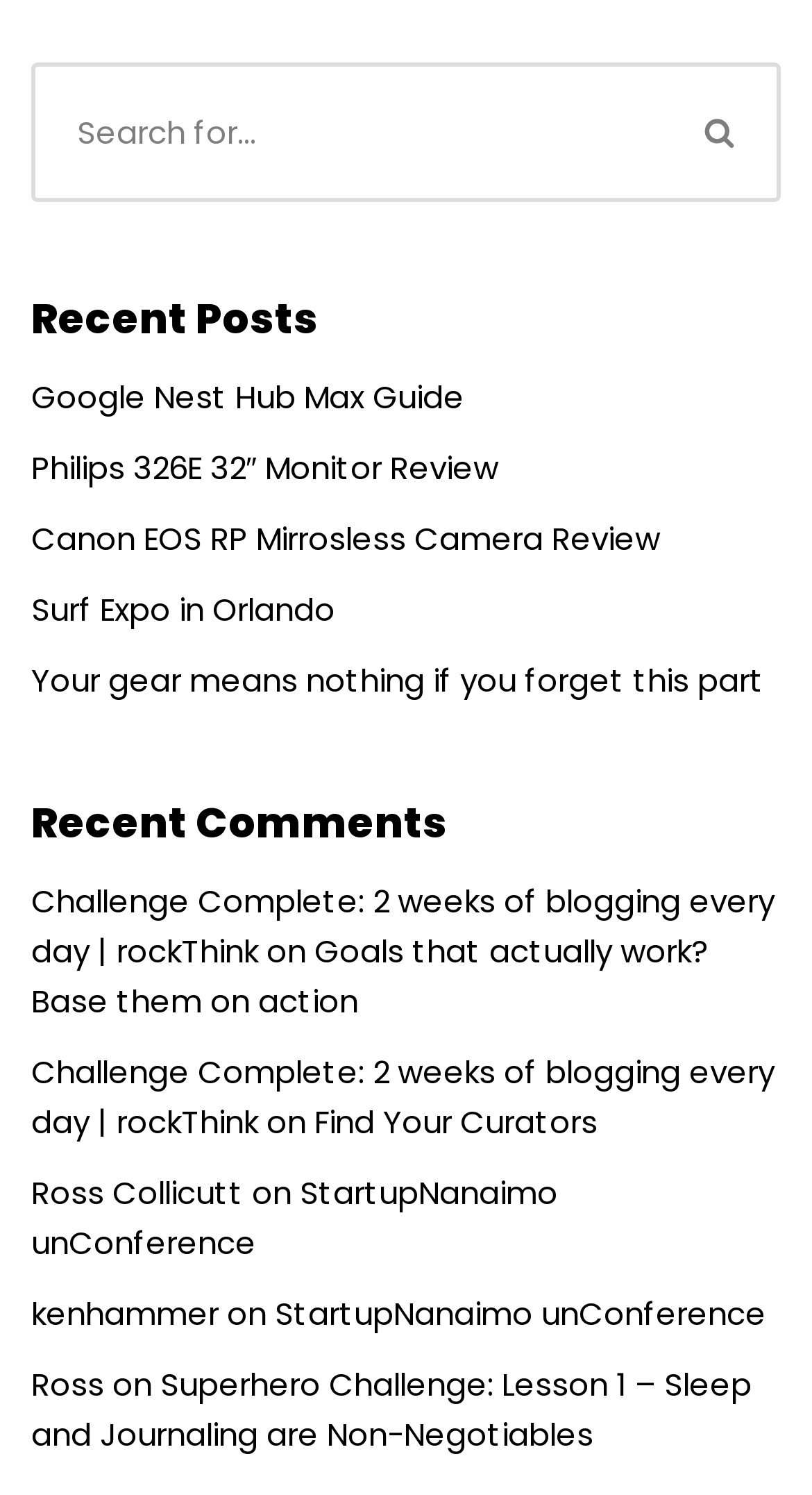Please pinpoint the bounding box coordinates for the region I should click to adhere to this instruction: "view Canon EOS RP Mirrosless Camera Review".

[0.038, 0.345, 0.813, 0.374]